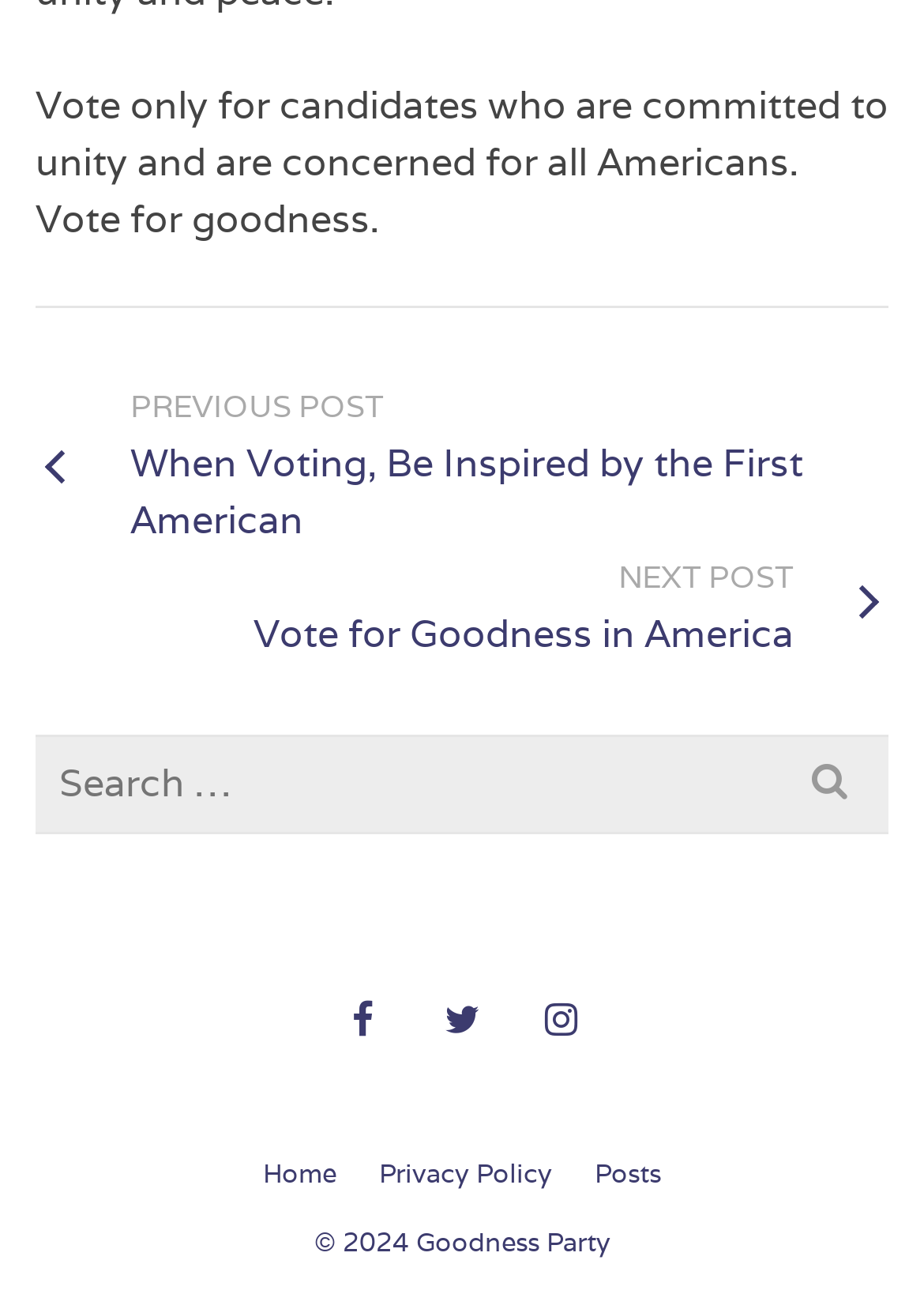How many social media links are available?
Look at the screenshot and respond with a single word or phrase.

3